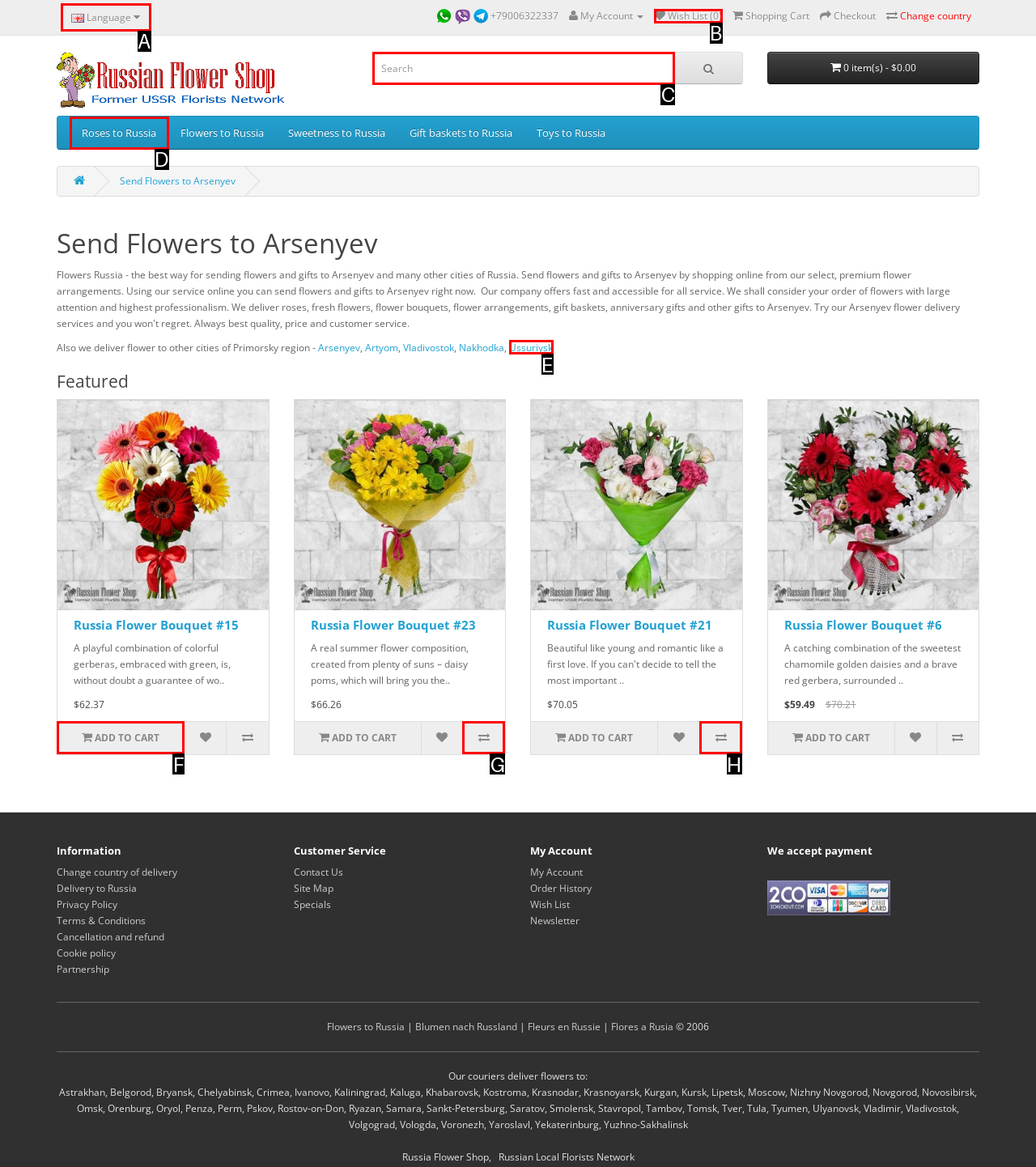Identify the correct letter of the UI element to click for this task: Add Russia Flower Bouquet #15 to cart
Respond with the letter from the listed options.

F